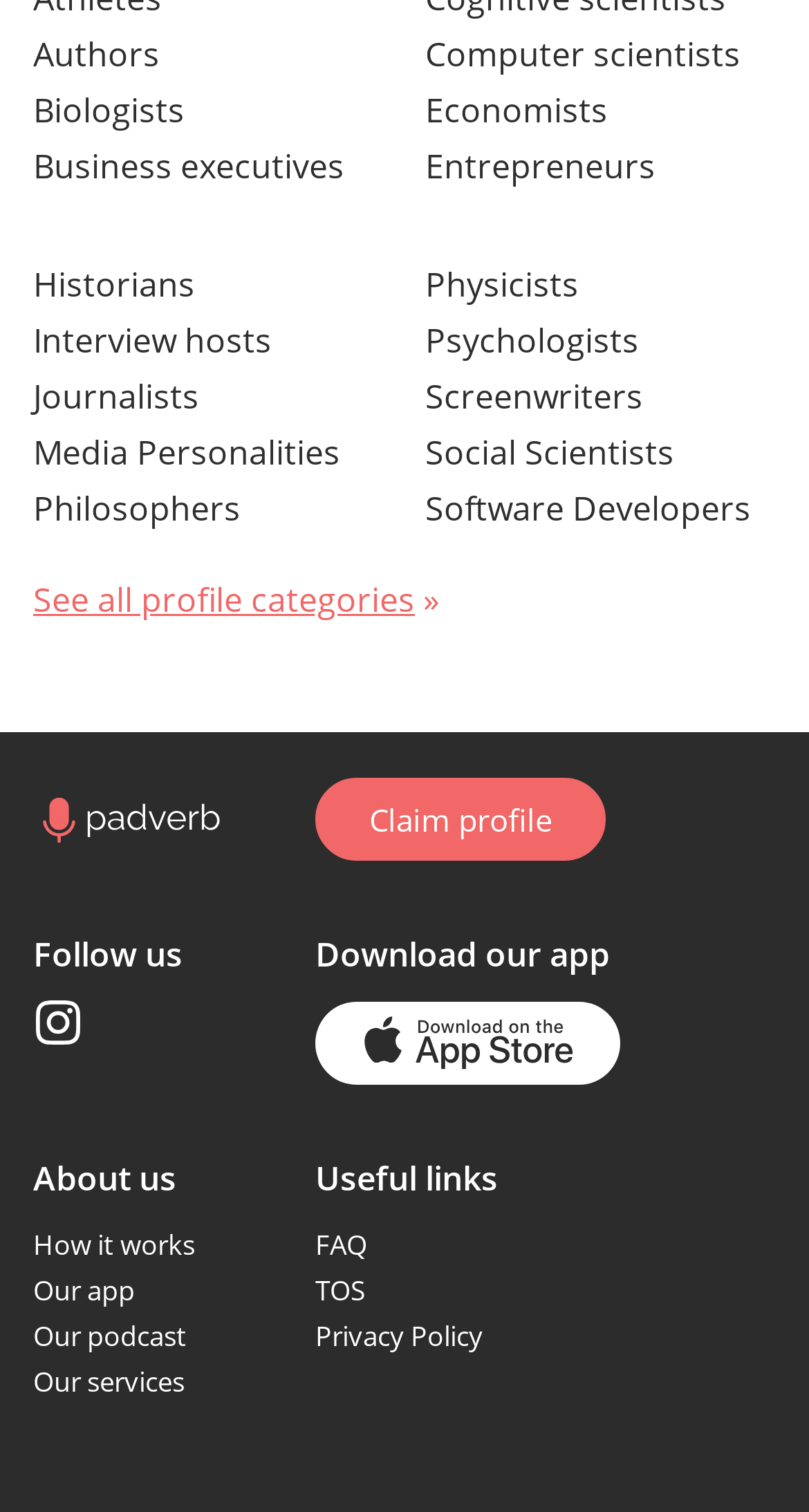Provide the bounding box coordinates of the HTML element this sentence describes: "Privacy Policy". The bounding box coordinates consist of four float numbers between 0 and 1, i.e., [left, top, right, bottom].

[0.39, 0.871, 0.597, 0.895]